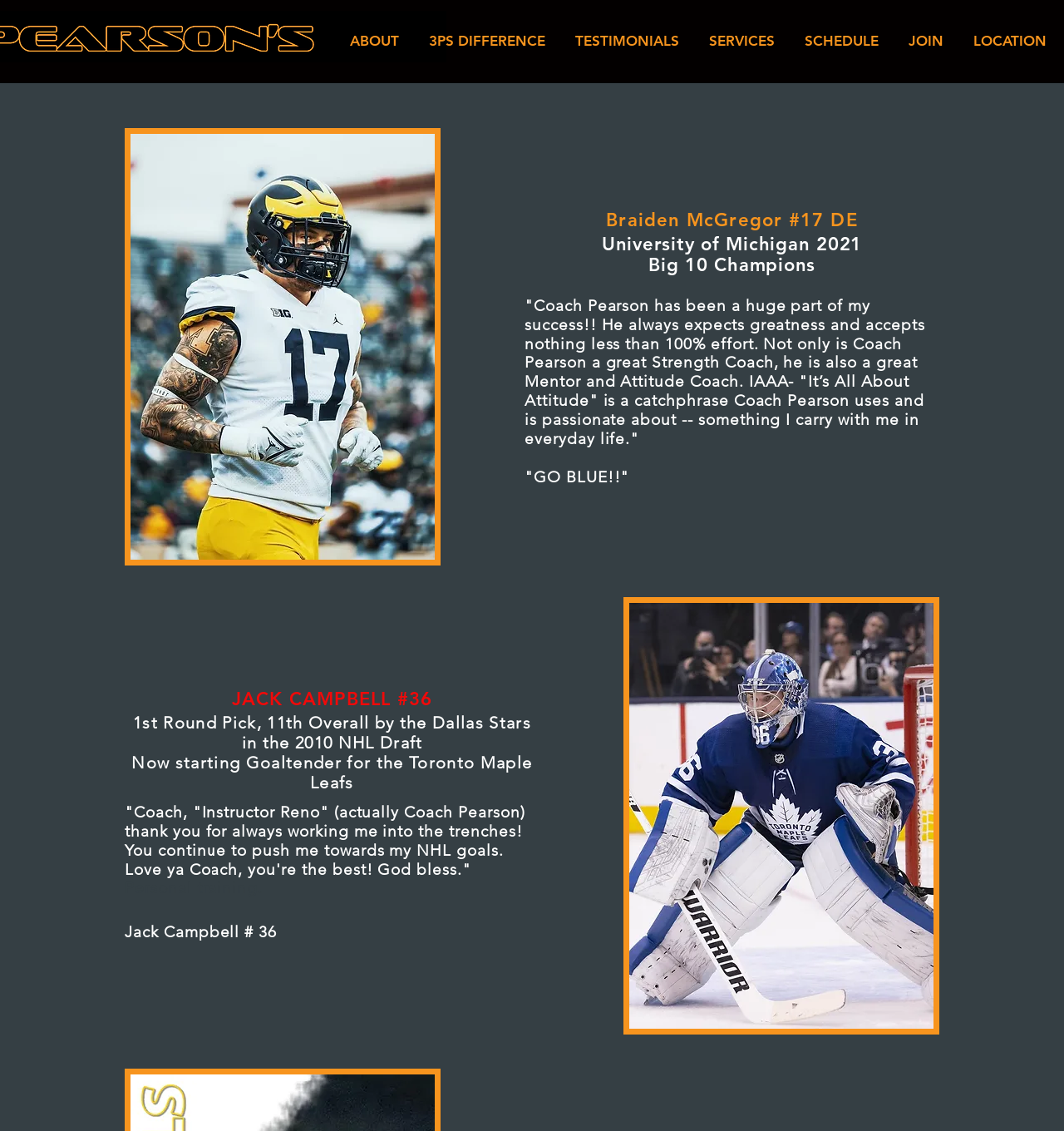Please identify the bounding box coordinates of the region to click in order to complete the task: "View Braiden McGregor's testimonial". The coordinates must be four float numbers between 0 and 1, specified as [left, top, right, bottom].

[0.493, 0.184, 0.883, 0.208]